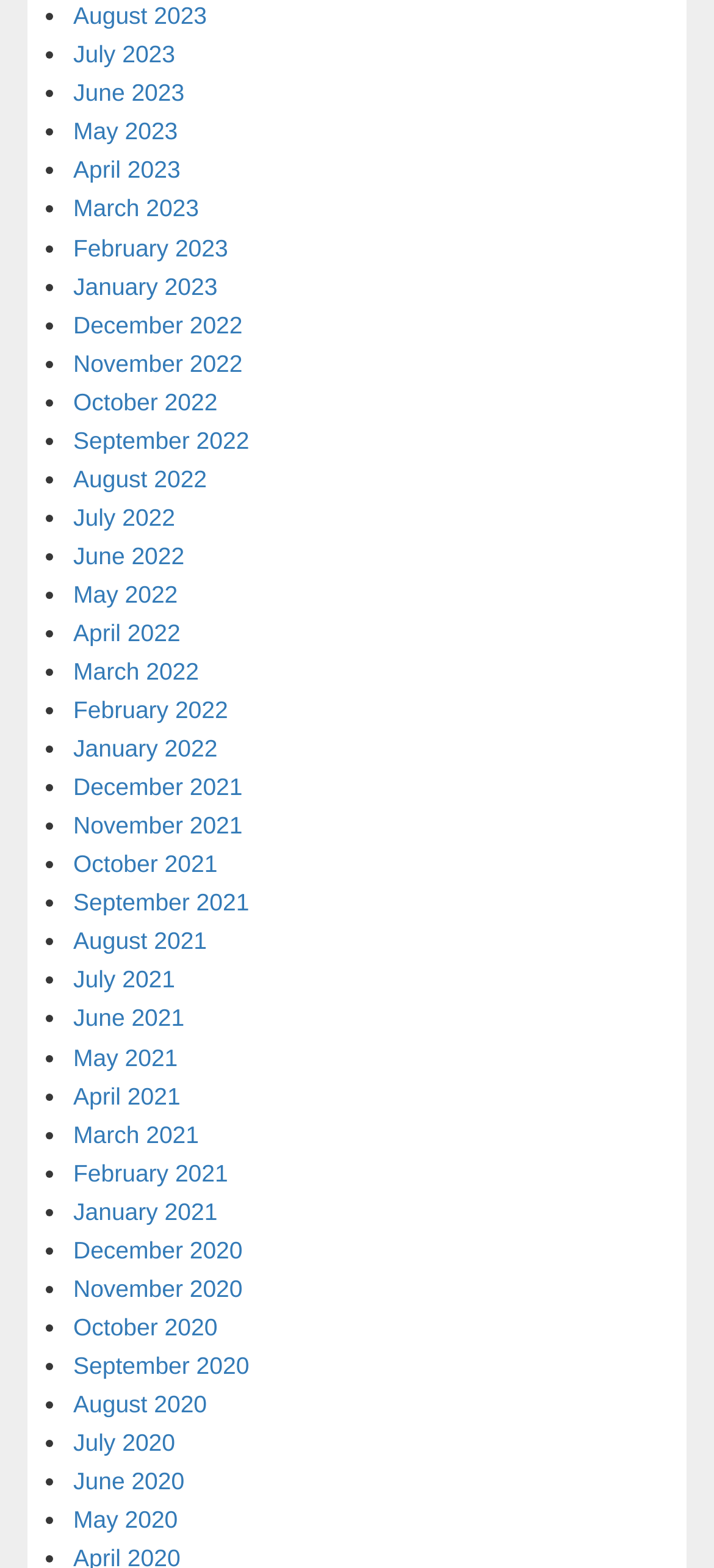Please indicate the bounding box coordinates for the clickable area to complete the following task: "View May 2023". The coordinates should be specified as four float numbers between 0 and 1, i.e., [left, top, right, bottom].

[0.103, 0.075, 0.249, 0.093]